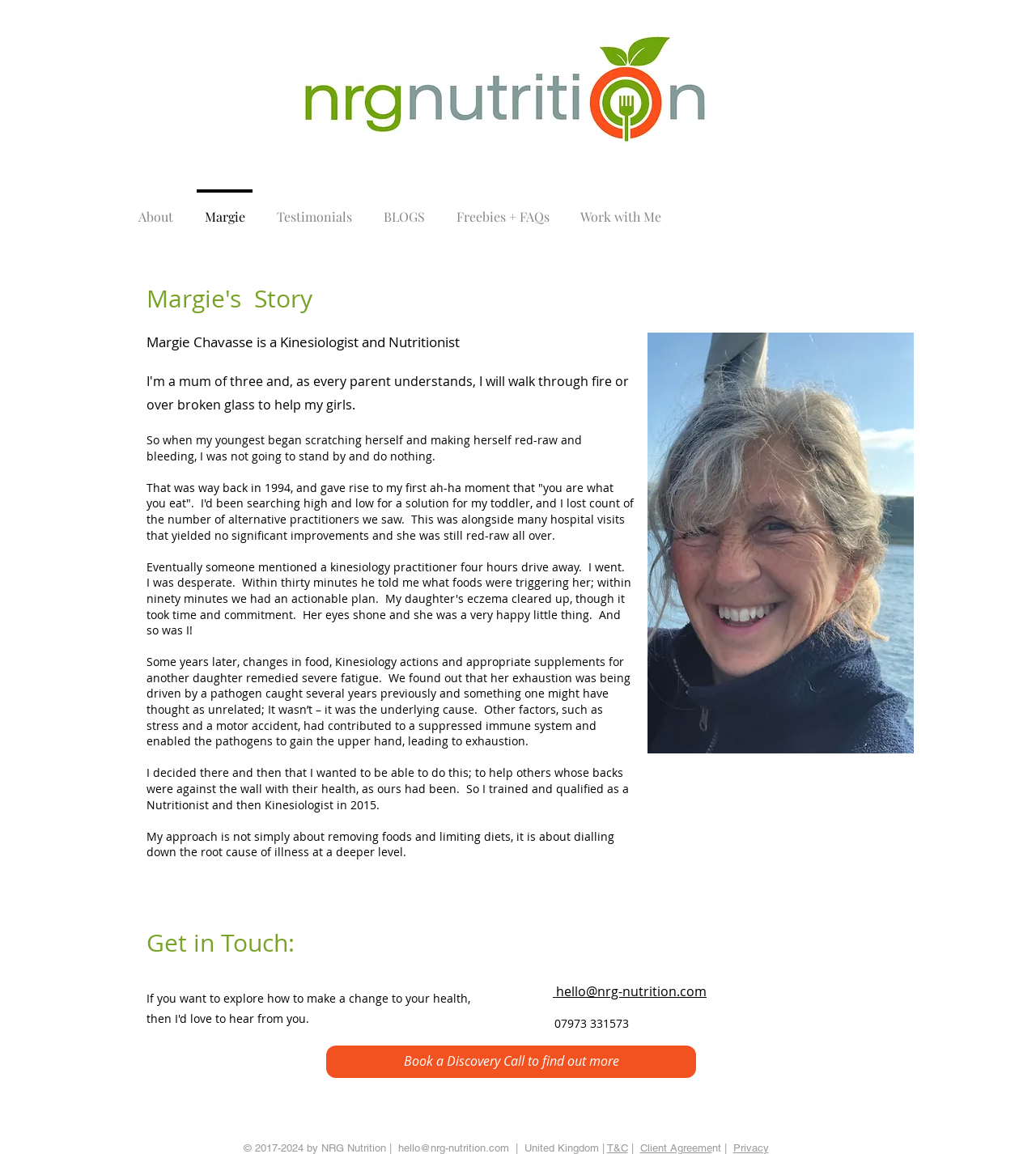Please provide the bounding box coordinates for the element that needs to be clicked to perform the following instruction: "Check out the Locations". The coordinates should be given as four float numbers between 0 and 1, i.e., [left, top, right, bottom].

None